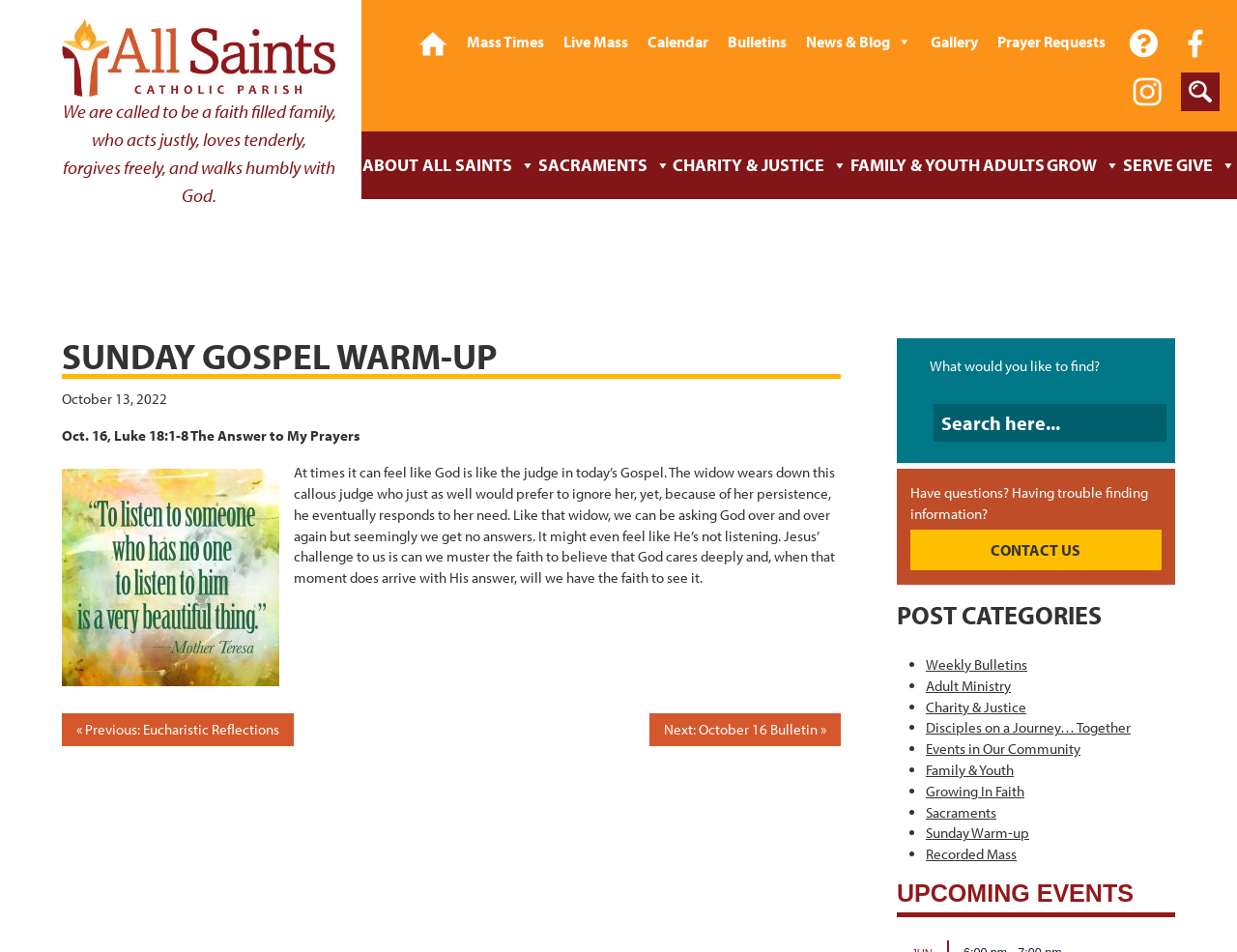Please provide a comprehensive answer to the question based on the screenshot: What are the categories of posts on this website?

I found the answer by looking at the post categories section of the webpage, where it lists various categories such as Weekly Bulletins, Adult Ministry, Charity & Justice, and more. This suggests that the website has various categories of posts.